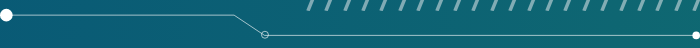What is the purpose of the graphic?
Analyze the image and provide a thorough answer to the question.

The caption states that the graphic likely serves as a decorative or navigational element on a website, adding to the overall aesthetic while guiding the user's attention across the page.